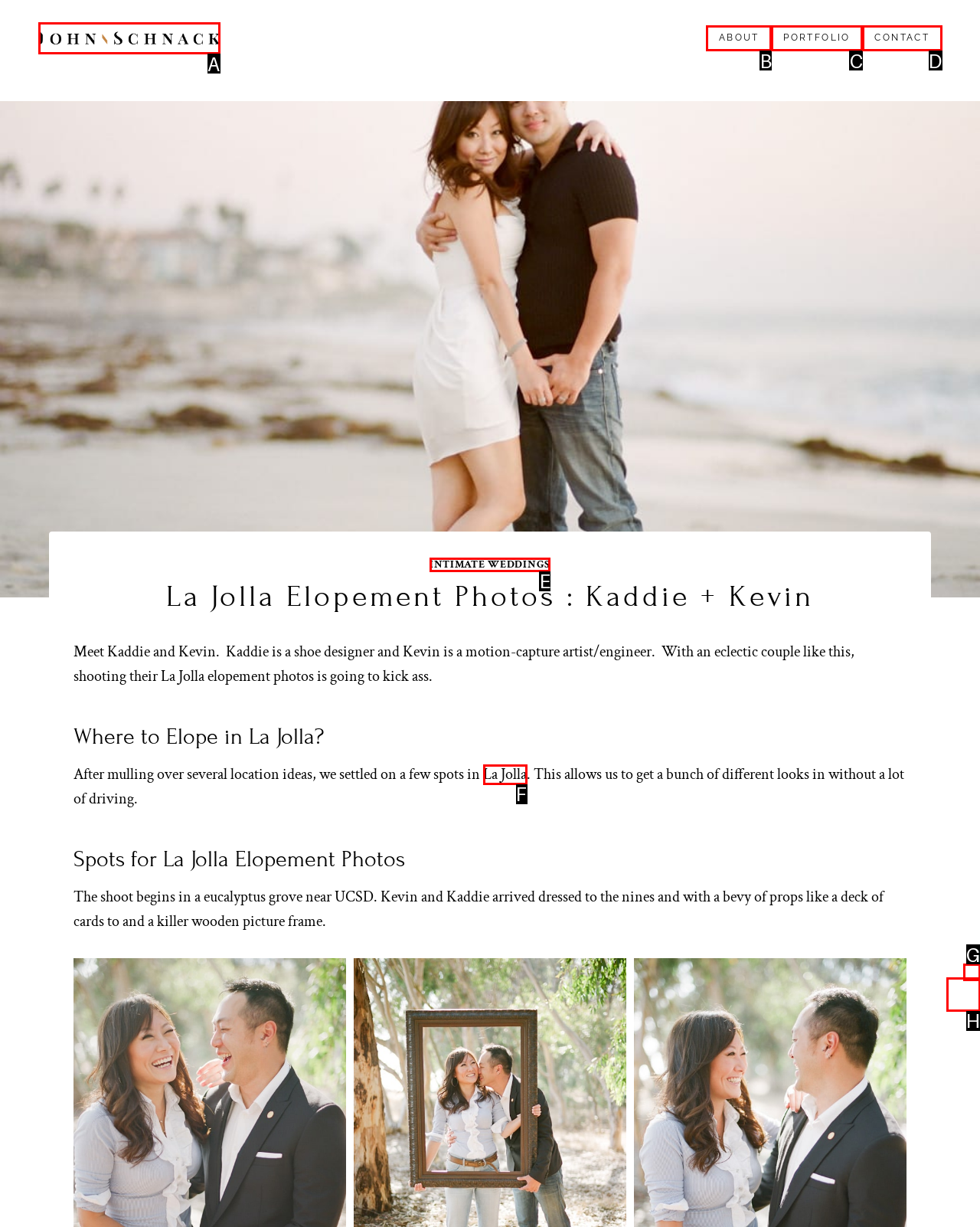Based on the given description: Contact, determine which HTML element is the best match. Respond with the letter of the chosen option.

D